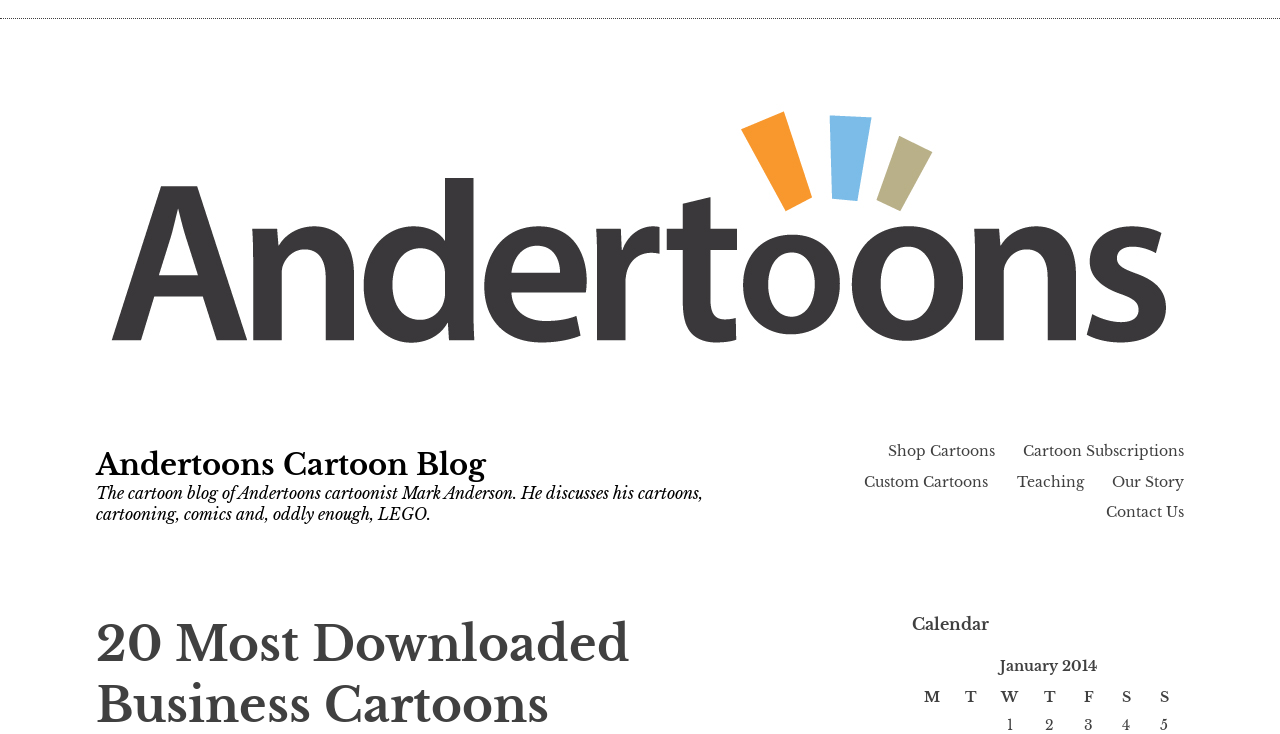Please locate the bounding box coordinates of the element that should be clicked to complete the given instruction: "check the calendar".

[0.712, 0.836, 0.925, 0.864]